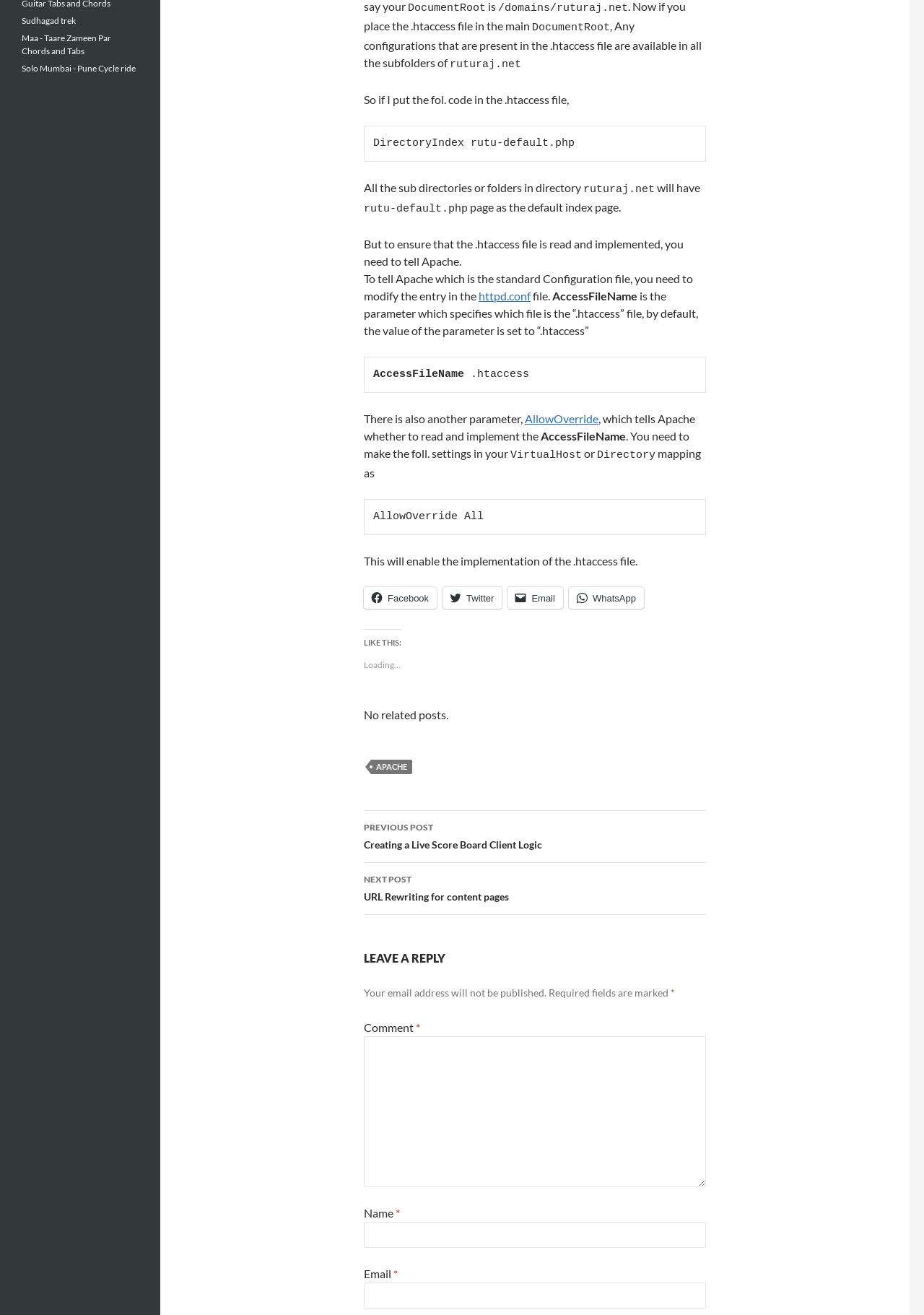Identify the bounding box for the described UI element: "Privacy".

None